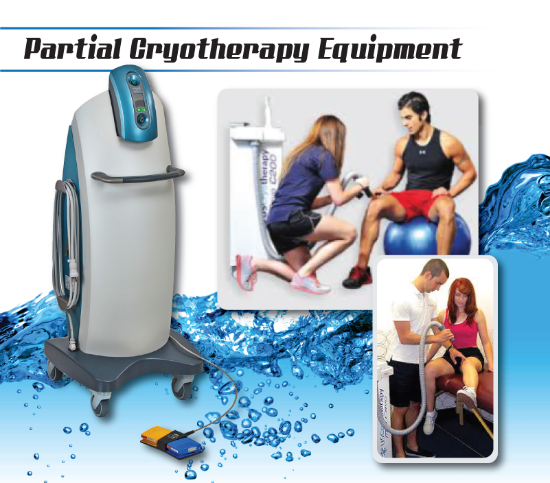Observe the image and answer the following question in detail: How many smaller images are on the right side of the main apparatus?

On the right side of the main apparatus, there are two smaller images that provide contextual examples of the equipment in use, illustrating its versatility and practicality in targeted therapy.